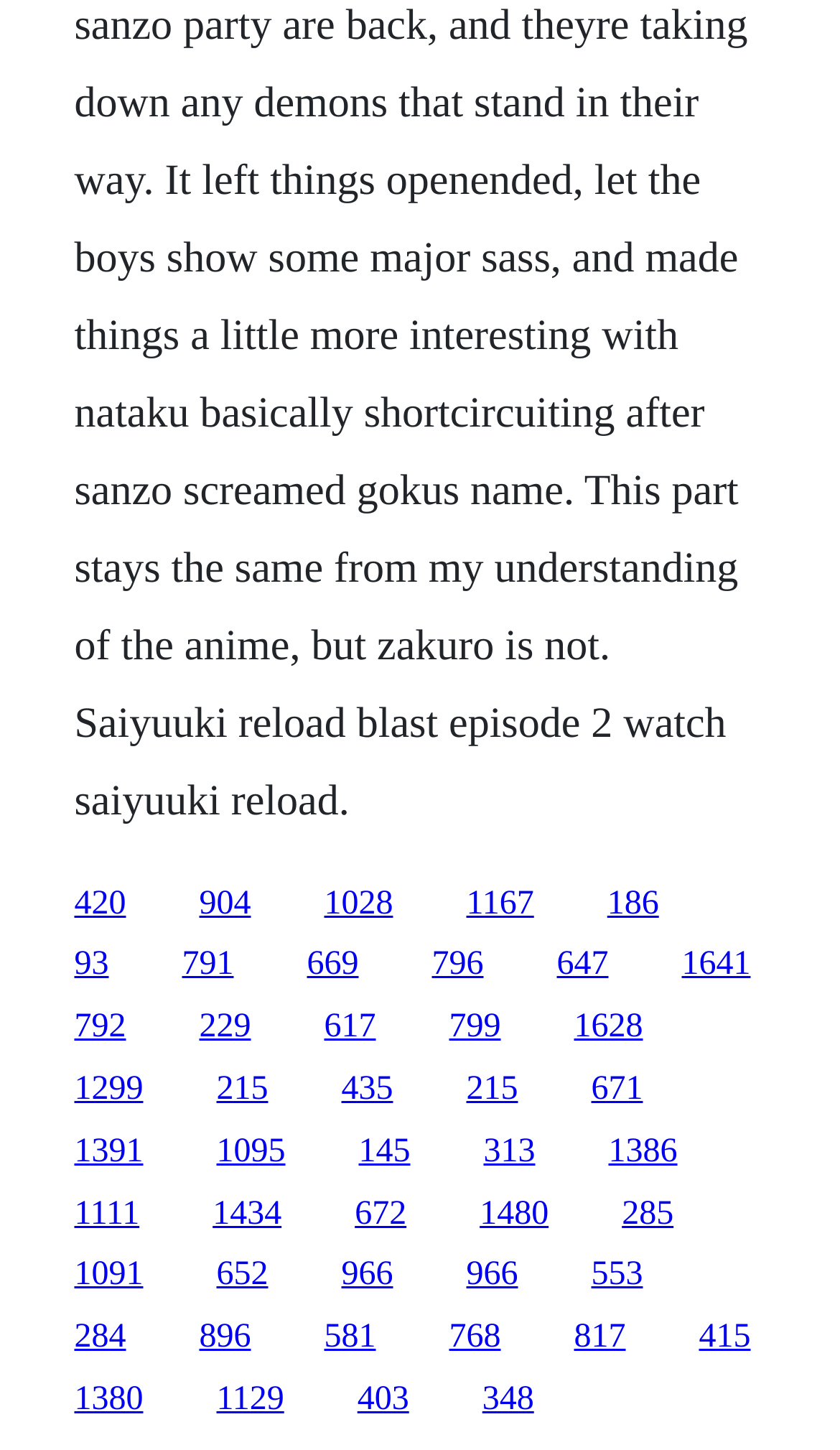What is the number of links on the webpage?
From the image, respond with a single word or phrase.

30